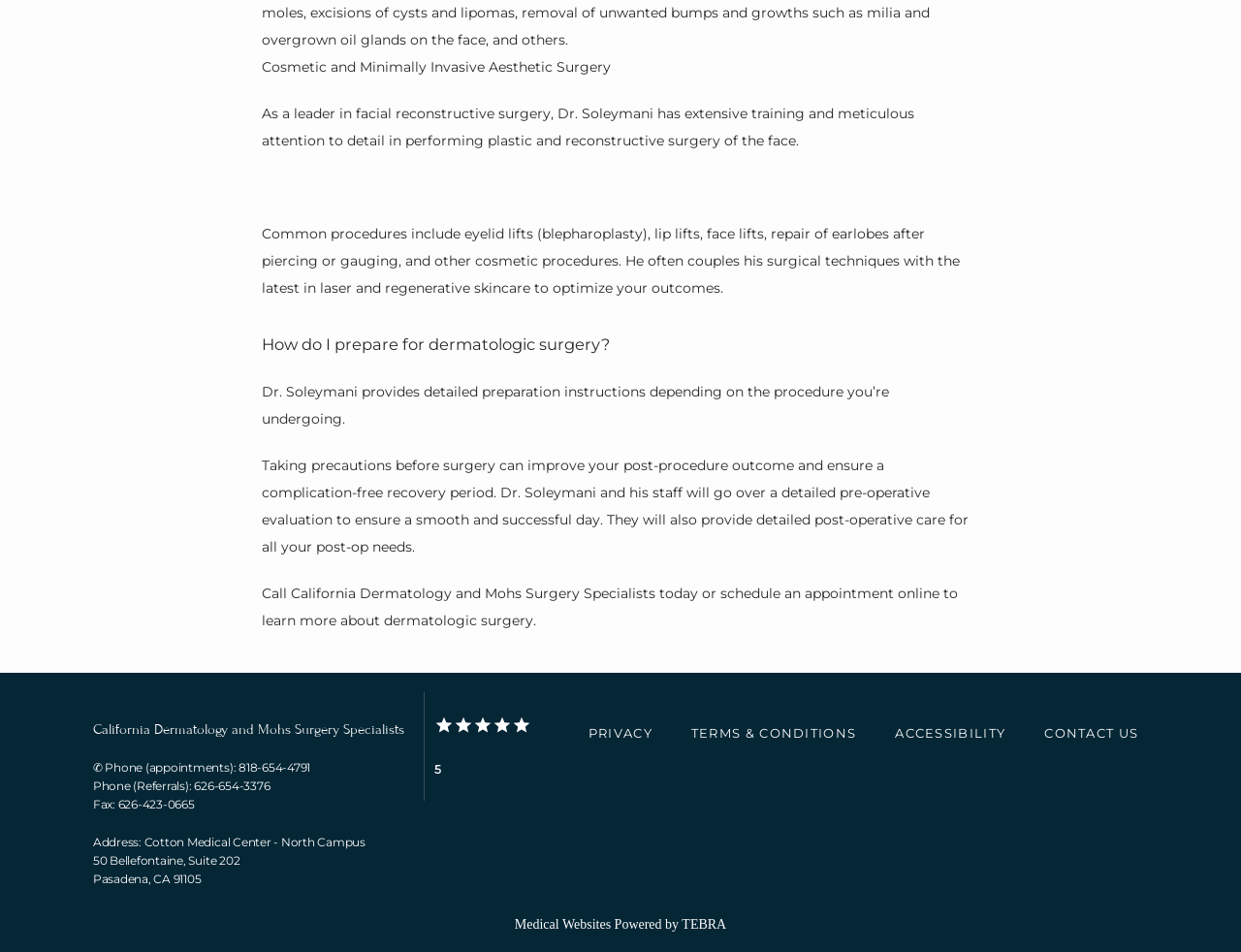Respond to the question below with a single word or phrase: What is the purpose of the pre-operative evaluation?

To ensure a smooth and successful day